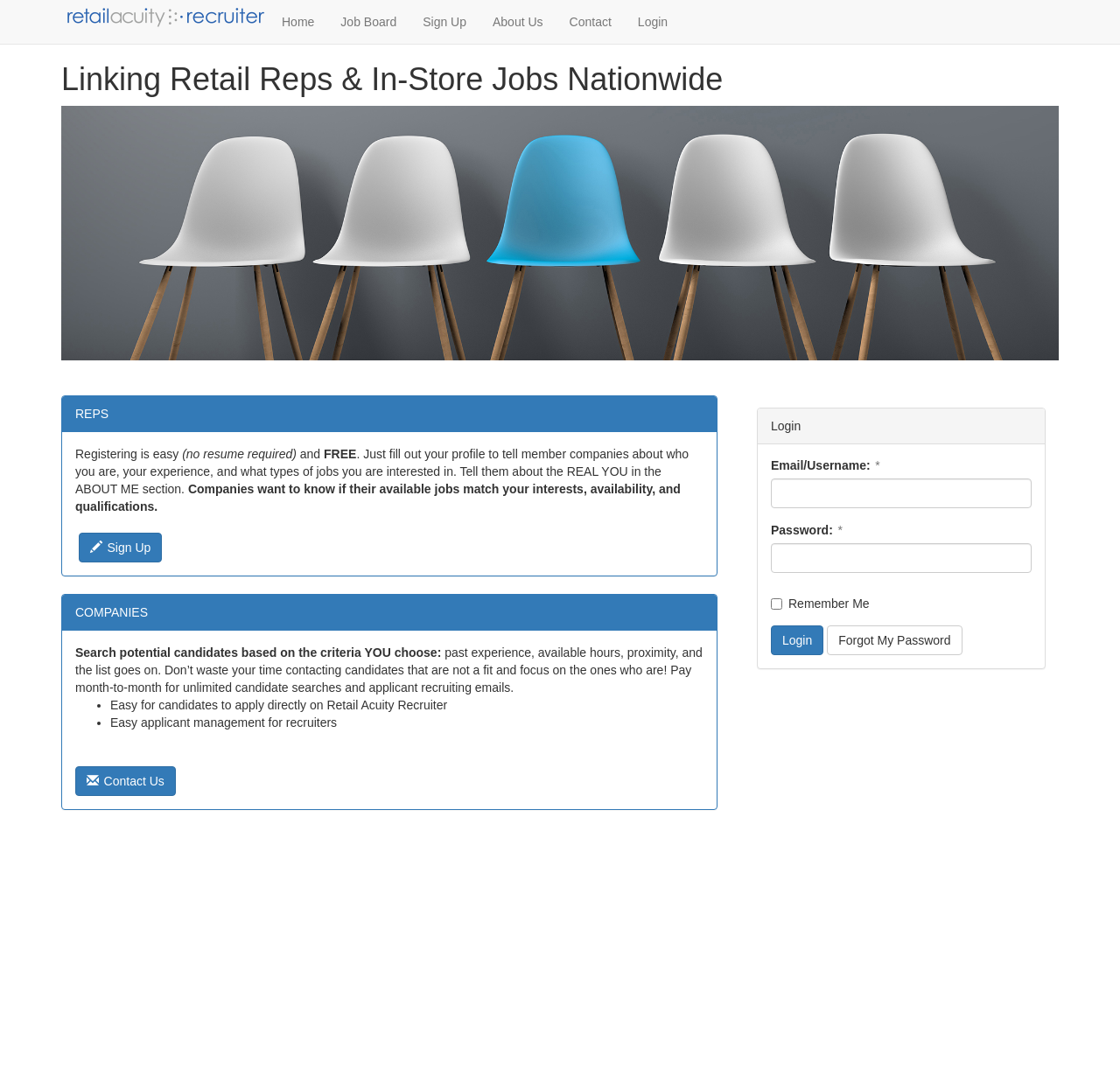What is the benefit of using the website for companies?
Answer the question with a single word or phrase derived from the image.

Focus on suitable candidates